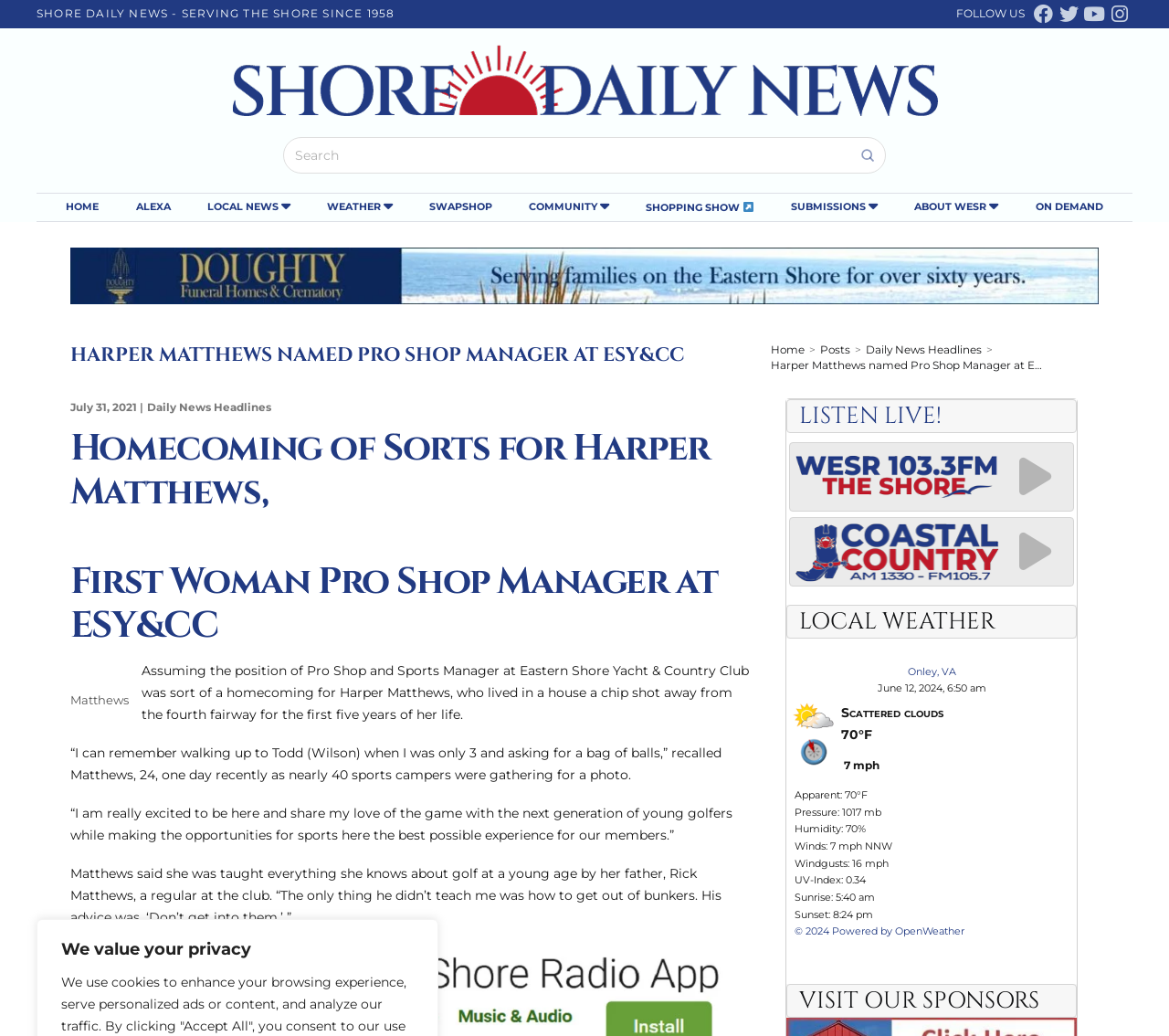Create a detailed summary of all the visual and textual information on the webpage.

The webpage is a news article from Shore Daily News, with the title "Harper Matthews named Pro Shop Manager at ESY&CC". At the top of the page, there is a logo and a search bar. Below the logo, there are several links to different sections of the website, including "Home", "Alexa", "Local News", and others.

The main content of the page is an article about Harper Matthews, who has been named the Pro Shop Manager at Eastern Shore Yacht & Country Club. The article includes a heading, a breadcrumb navigation menu, and several paragraphs of text. There is also a figure with a caption, which appears to be a photo of Matthews.

To the right of the article, there are several sections, including a "LISTEN LIVE!" section with links to play buttons for WESR 103.3FM and Coastal Country, a "LOCAL WEATHER" section with current weather conditions and forecasts, and a "VISIT OUR SPONSORS" section.

At the very top of the page, there is a heading that says "We value your privacy". There are also several social media links and a link to the website's logo at the top right corner of the page.